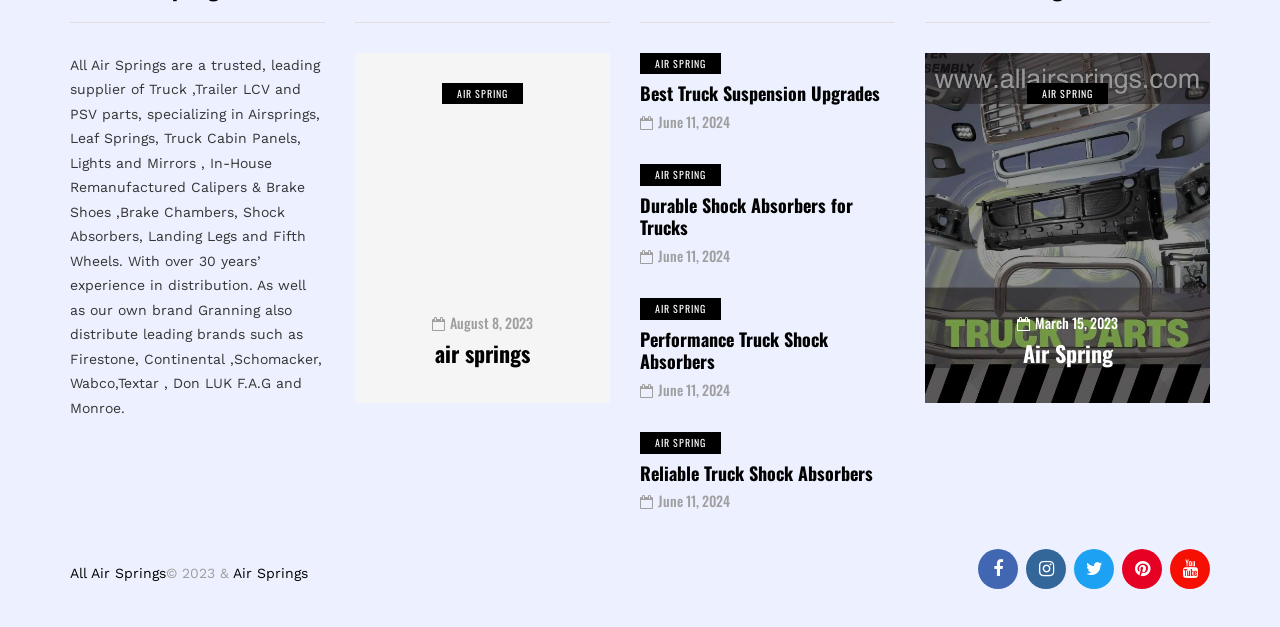What type of products does All Air Springs specialize in?
Please provide a single word or phrase as your answer based on the image.

Airsprings, Leaf Springs, Truck Cabin Panels